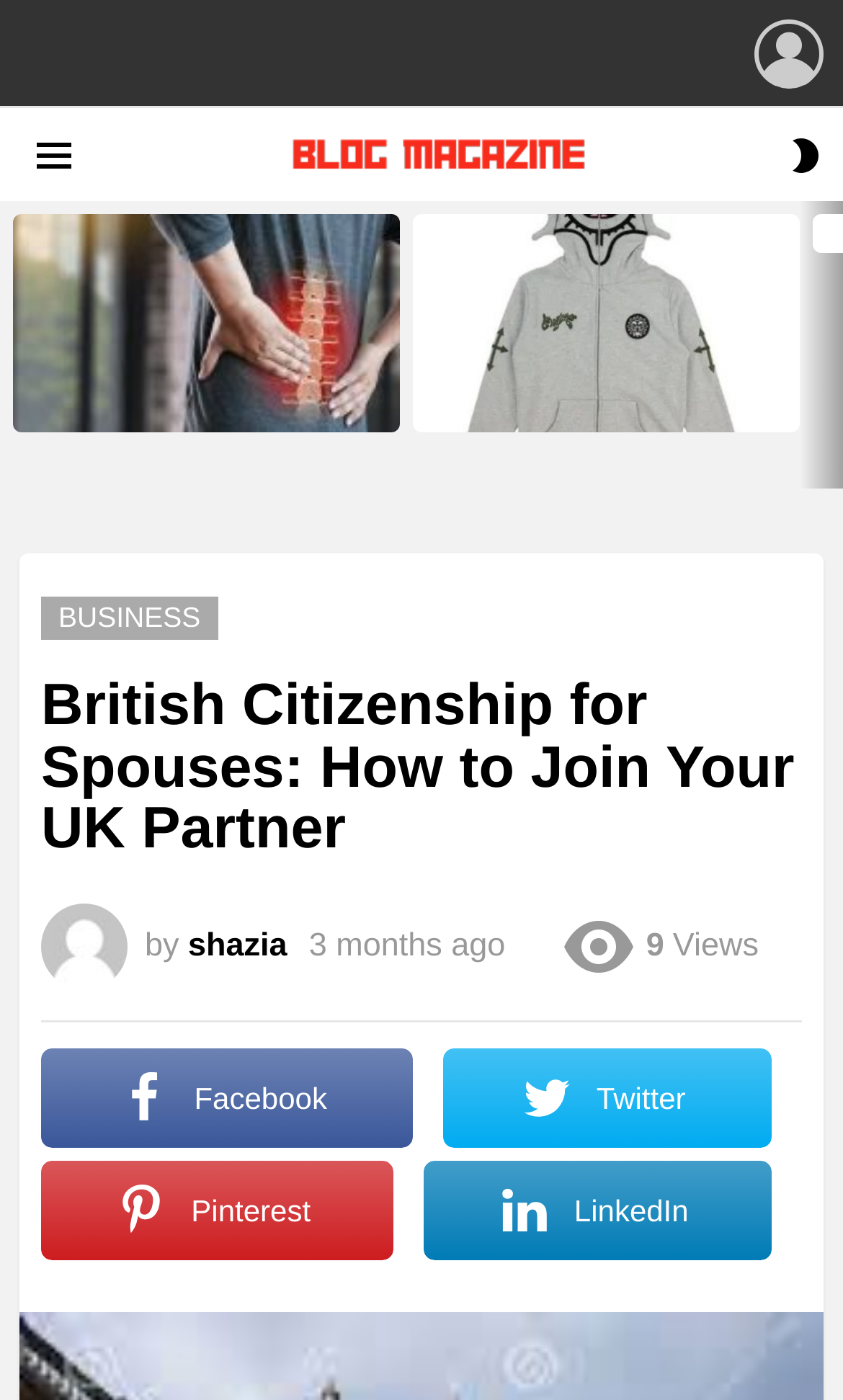Please specify the coordinates of the bounding box for the element that should be clicked to carry out this instruction: "Read the article about Effective Coping Mechanisms for Prolonged Back Pain". The coordinates must be four float numbers between 0 and 1, formatted as [left, top, right, bottom].

[0.015, 0.153, 0.474, 0.308]